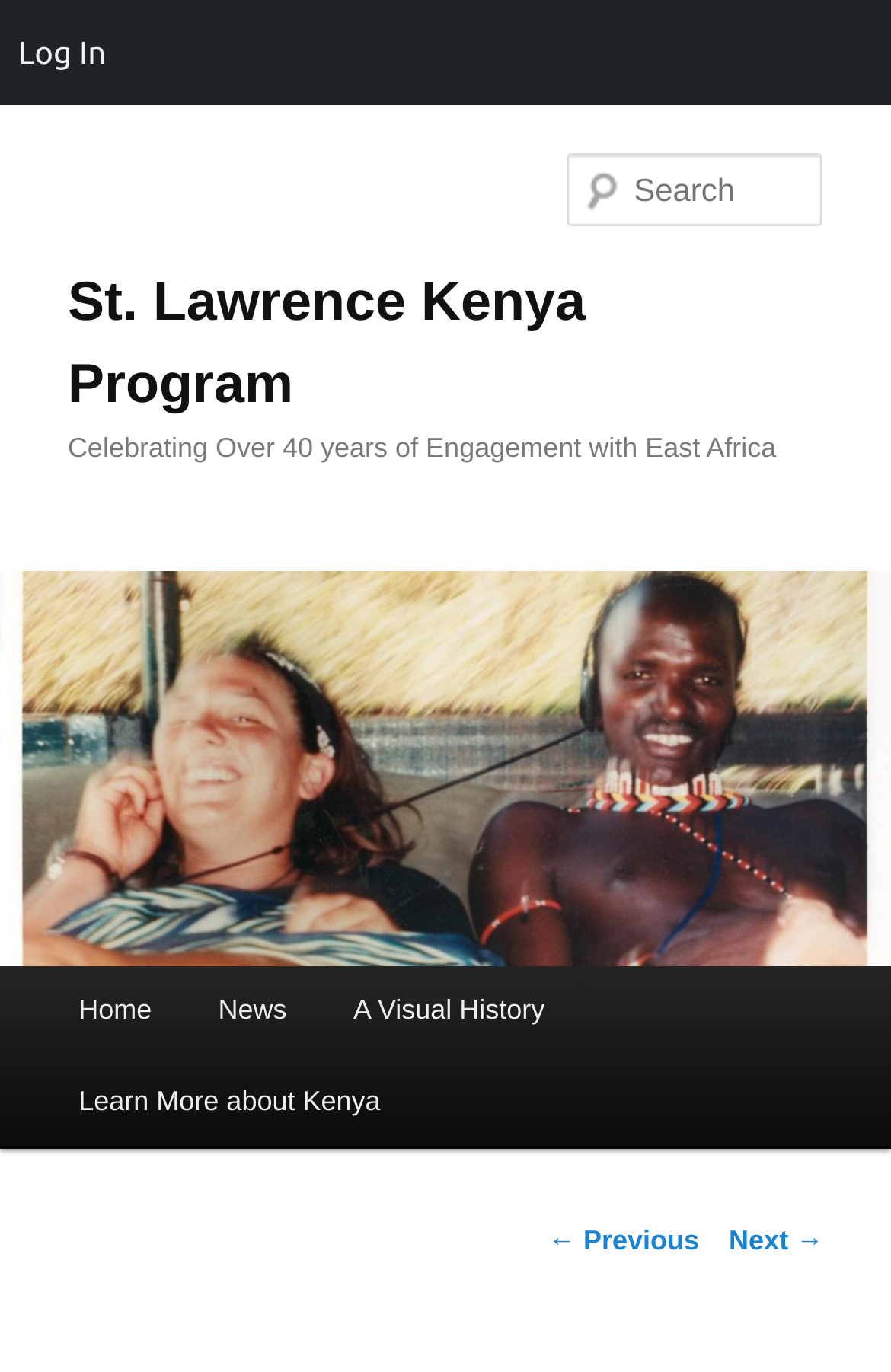What is the purpose of the textbox?
Please answer the question as detailed as possible.

I found a textbox element with the label 'Search' and no other indication of its purpose, so I concluded that it is for searching the website.